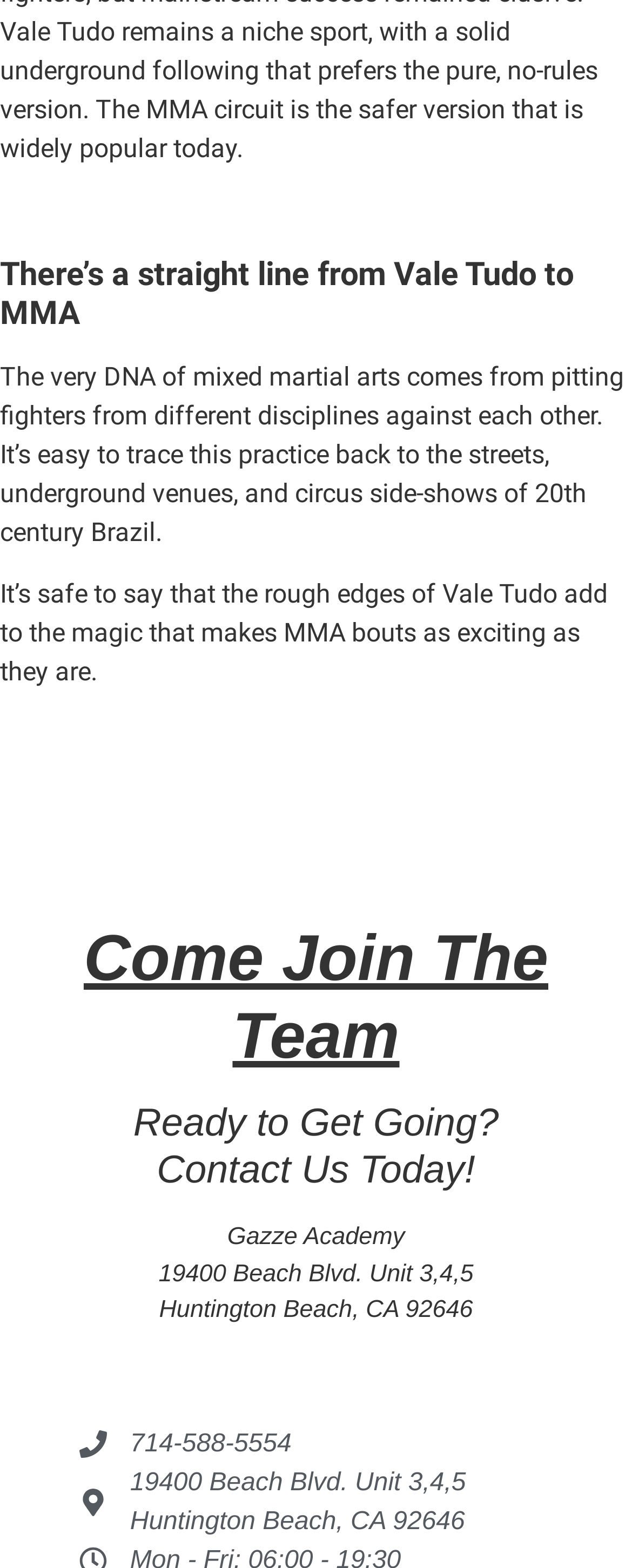What is the purpose of the webpage?
Use the image to give a comprehensive and detailed response to the question.

I inferred the answer by looking at the headings 'Come Join The Team' and 'Ready to Get Going? Contact Us Today!' at coordinates [0.126, 0.587, 0.874, 0.686] and [0.126, 0.702, 0.762] respectively. These headings suggest that the purpose of the webpage is to promote the academy and encourage people to join.